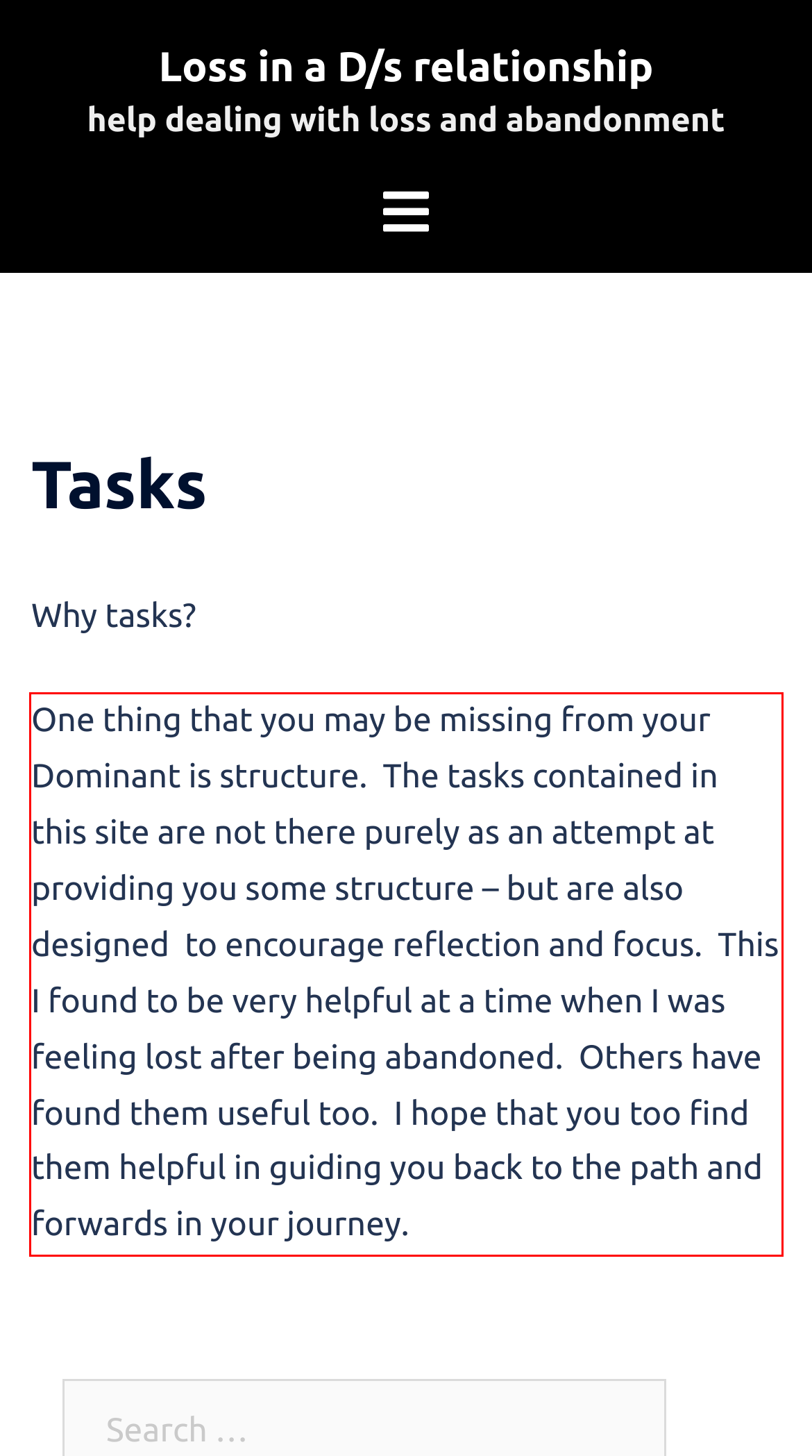In the screenshot of the webpage, find the red bounding box and perform OCR to obtain the text content restricted within this red bounding box.

One thing that you may be missing from your Dominant is structure. The tasks contained in this site are not there purely as an attempt at providing you some structure – but are also designed to encourage reflection and focus. This I found to be very helpful at a time when I was feeling lost after being abandoned. Others have found them useful too. I hope that you too find them helpful in guiding you back to the path and forwards in your journey.